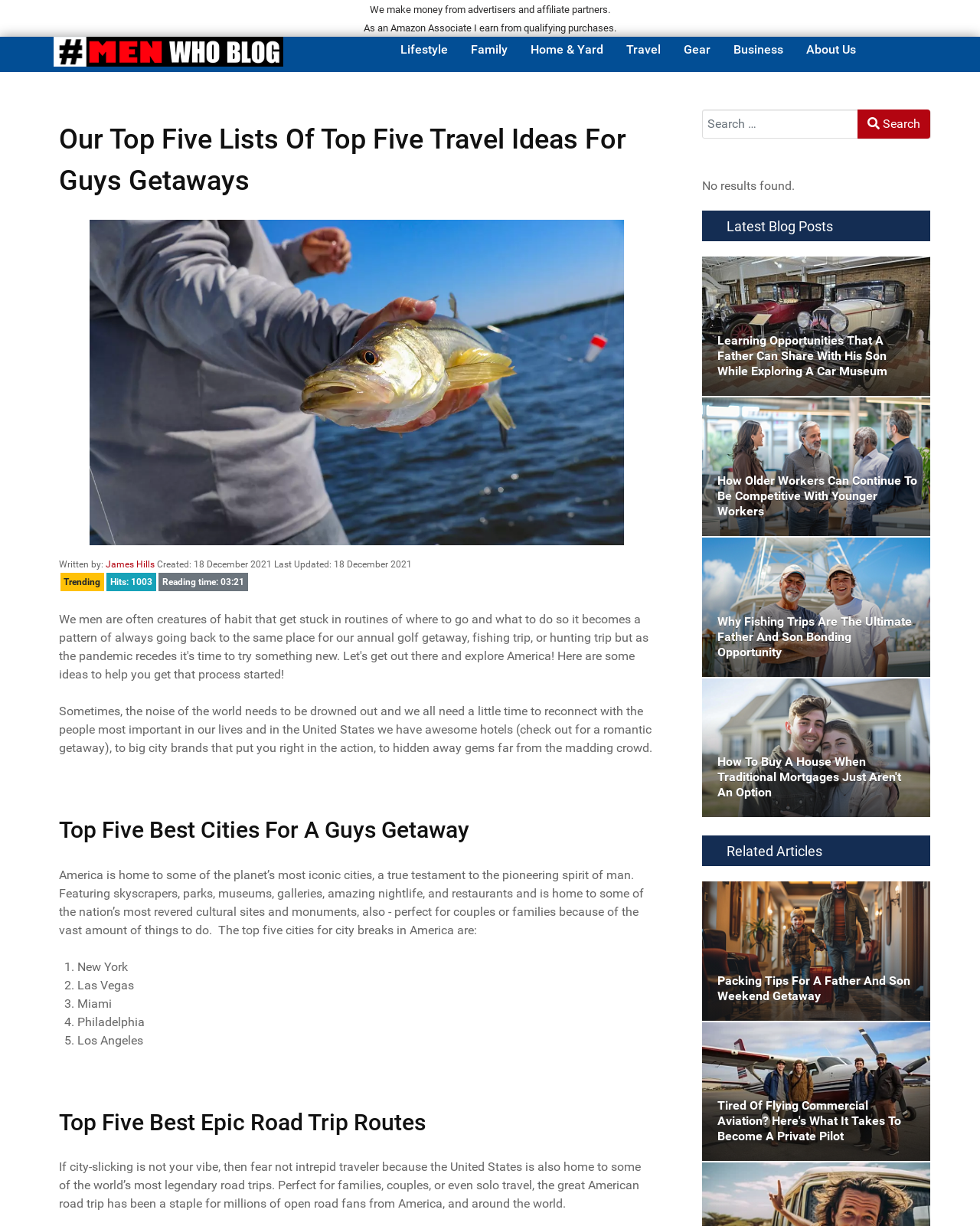Refer to the element description parent_node: Search name="q" placeholder="Search …" and identify the corresponding bounding box in the screenshot. Format the coordinates as (top-left x, top-left y, bottom-right x, bottom-right y) with values in the range of 0 to 1.

[0.716, 0.089, 0.876, 0.113]